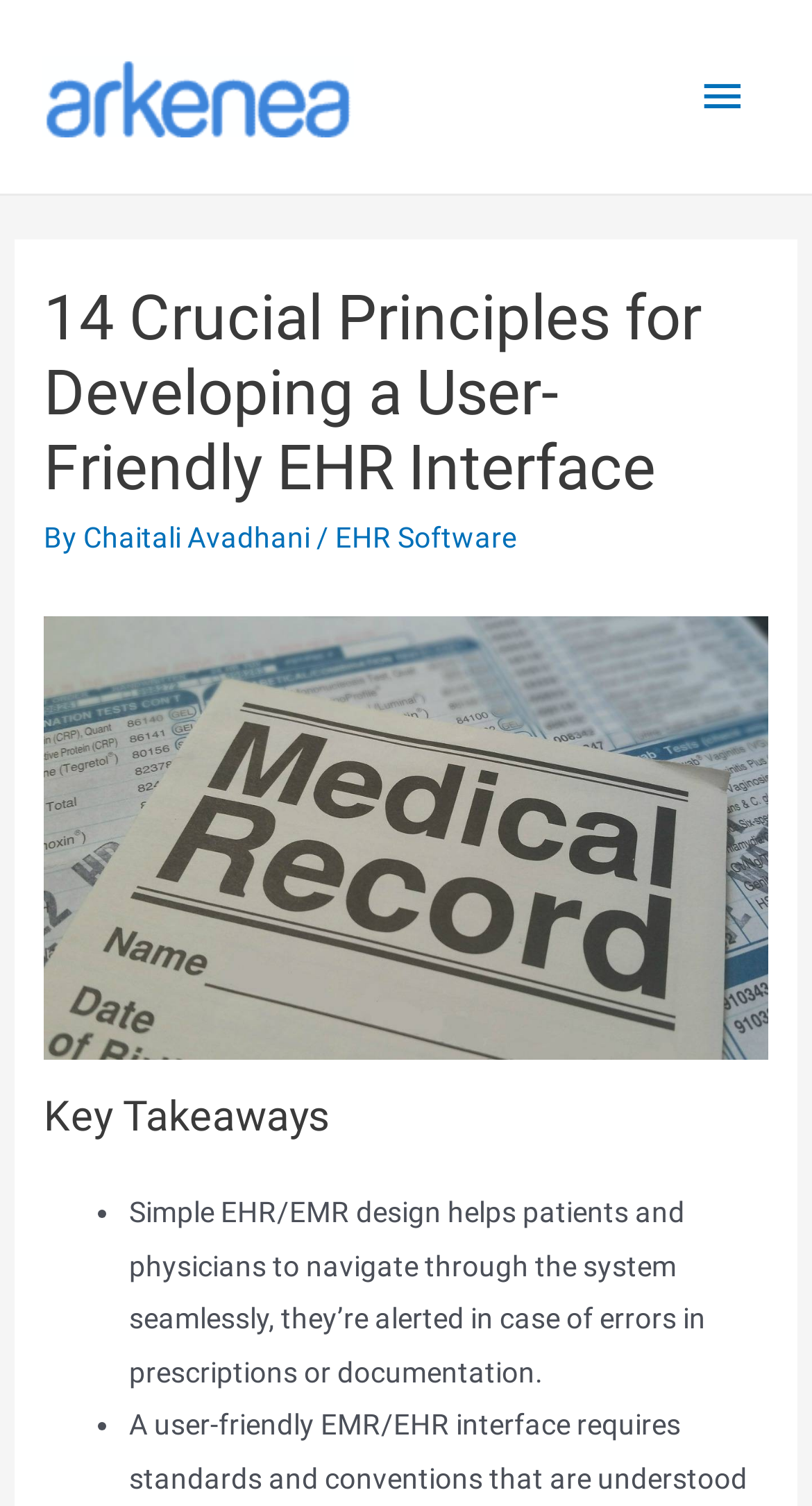Your task is to extract the text of the main heading from the webpage.

14 Crucial Principles for Developing a User-Friendly EHR Interface